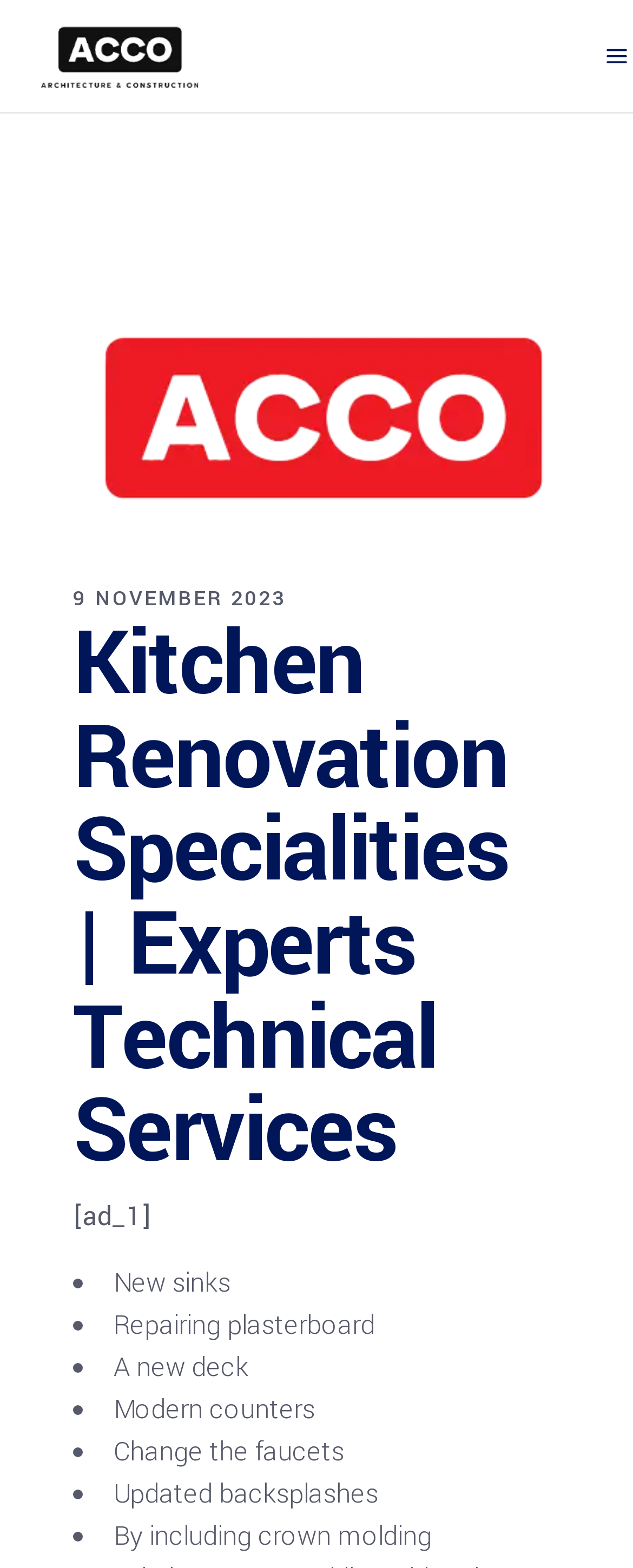Refer to the image and offer a detailed explanation in response to the question: What is the company name?

I found the company name by looking at the top of the webpage, where the logo and title are usually located. The title 'Kitchen Renovation Specialities | Experts Technical Services – ACCO Construction' indicates that the company name is ACCO Construction.